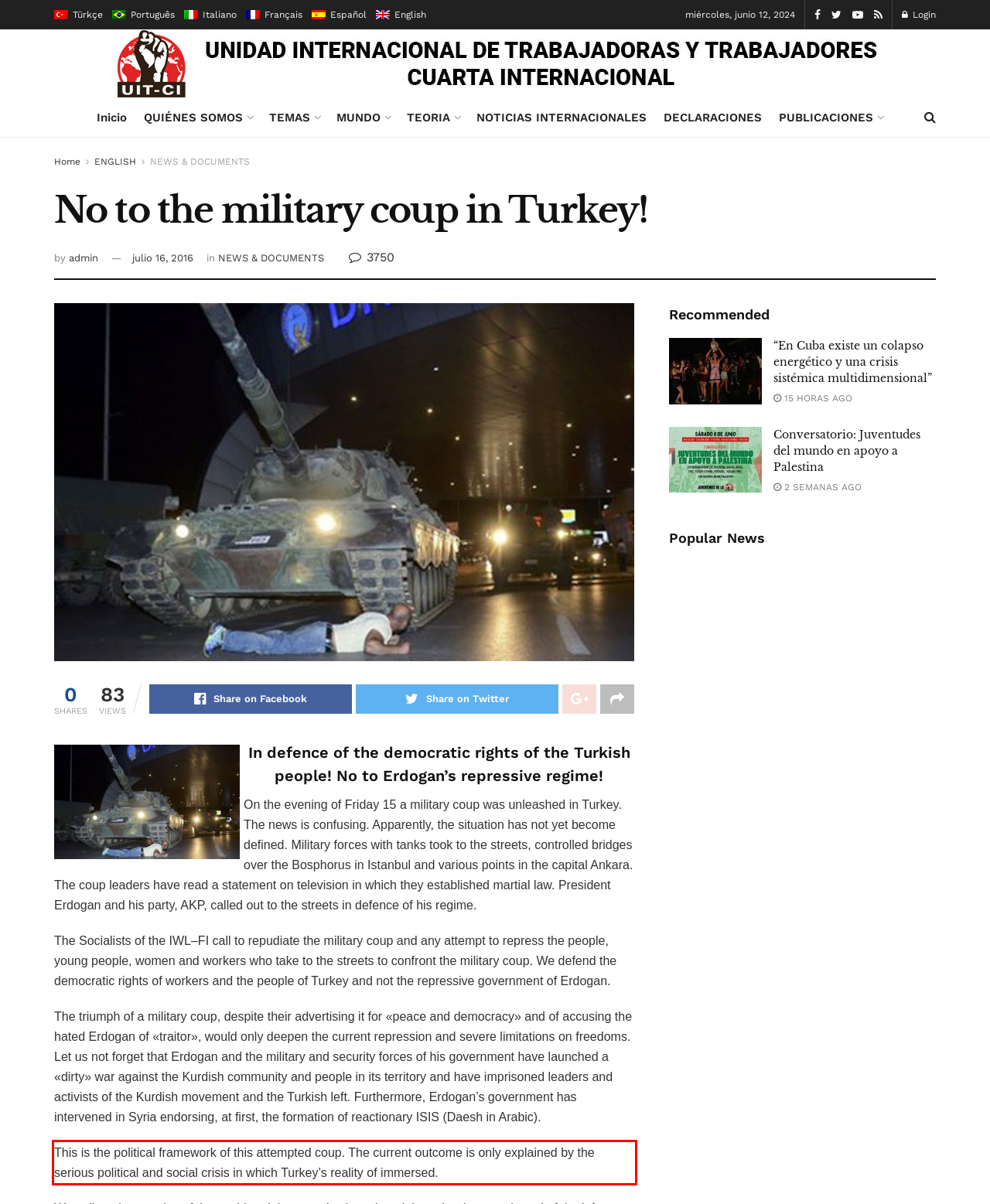Identify the text within the red bounding box on the webpage screenshot and generate the extracted text content.

This is the political framework of this attempted coup. The current outcome is only explained by the serious political and social crisis in which Turkey’s reality of immersed.